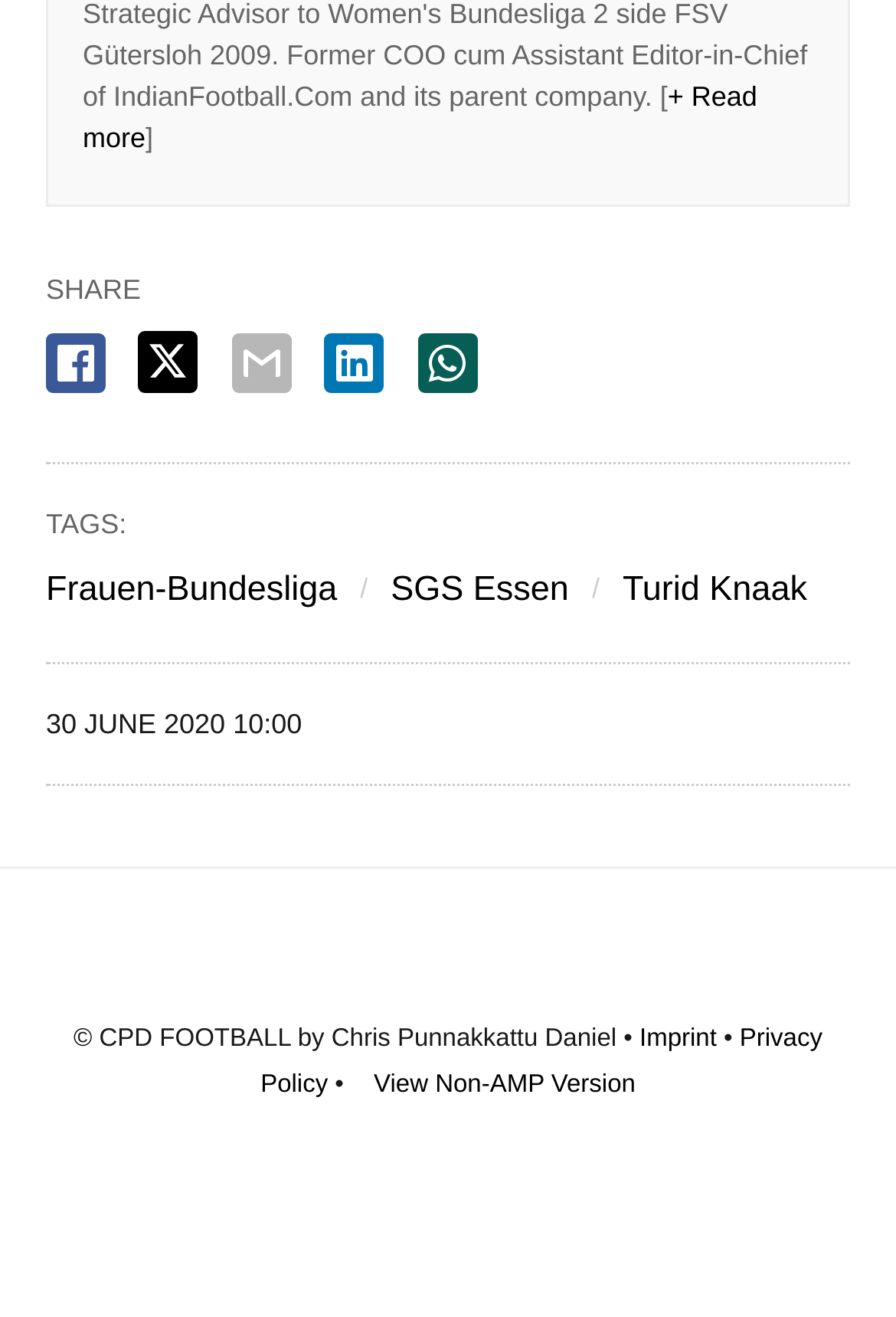Please reply with a single word or brief phrase to the question: 
What is the name of the author or creator of the webpage?

Chris Punnakkattu Daniel